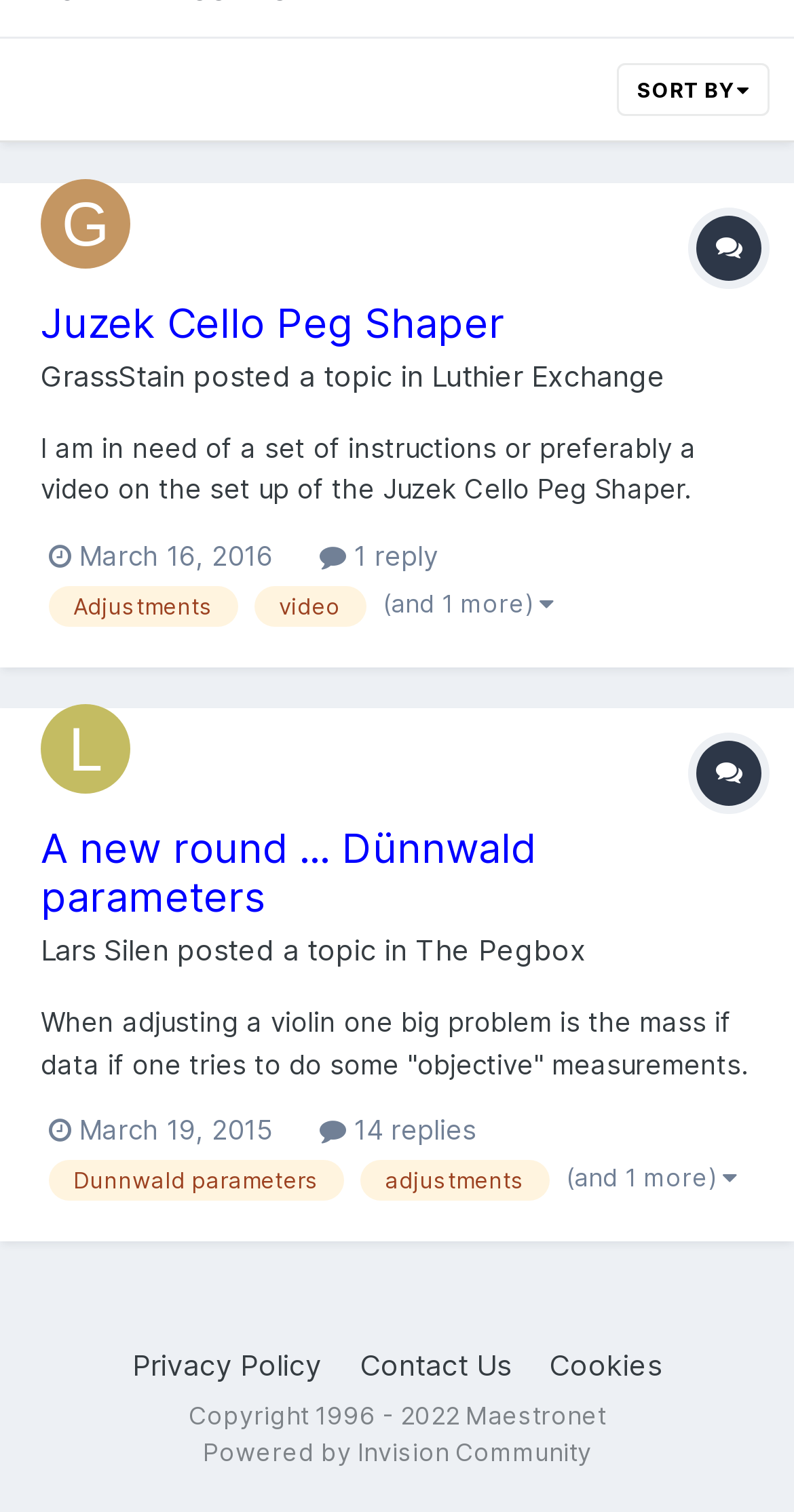Please pinpoint the bounding box coordinates for the region I should click to adhere to this instruction: "View the topic of Juzek Cello Peg Shaper".

[0.051, 0.197, 0.636, 0.23]